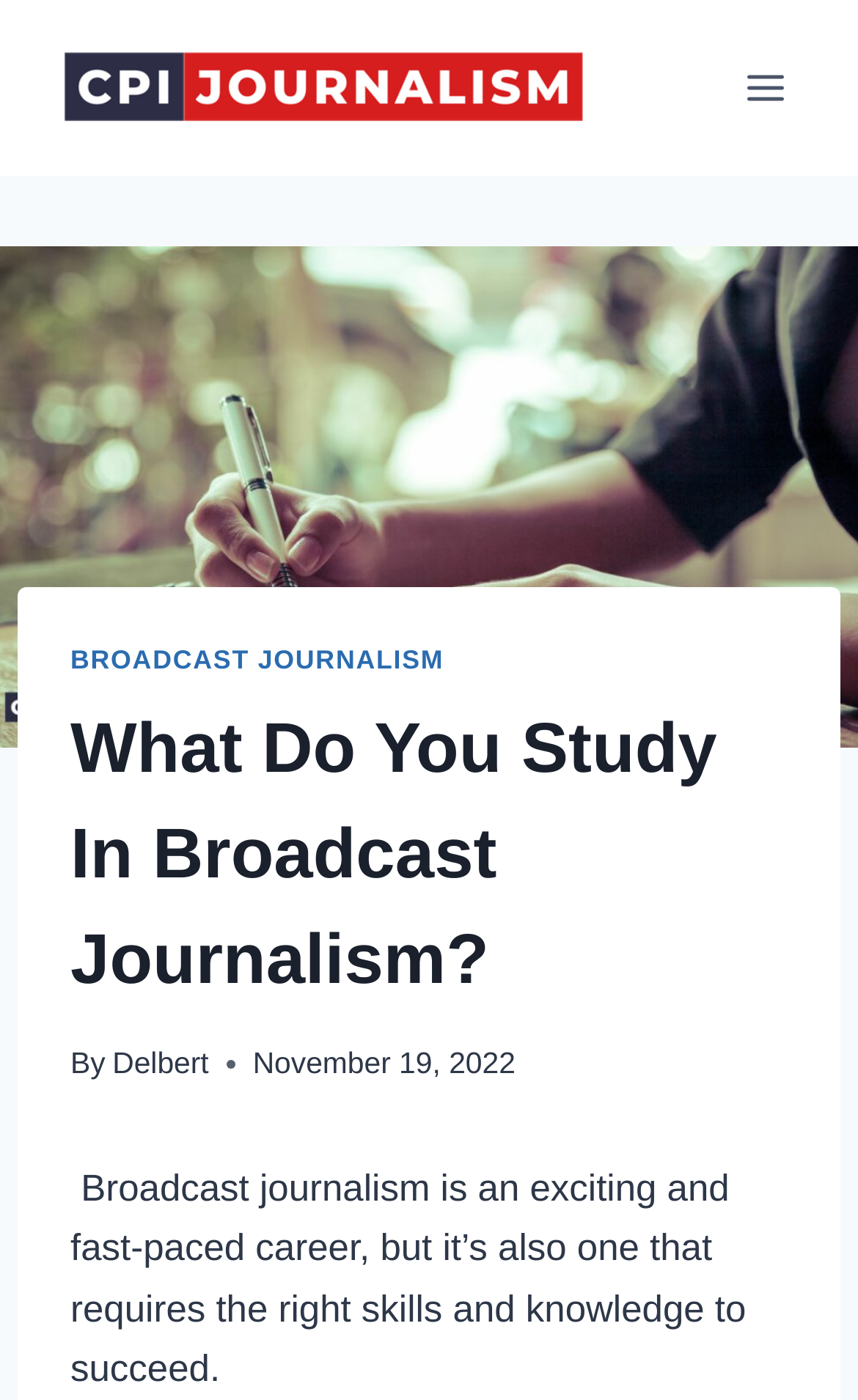What is the name of the website?
Provide a thorough and detailed answer to the question.

The name of the website can be found in the top-left corner of the webpage, where it says 'CPI Journalism – All About Journalism' in a link and an image.